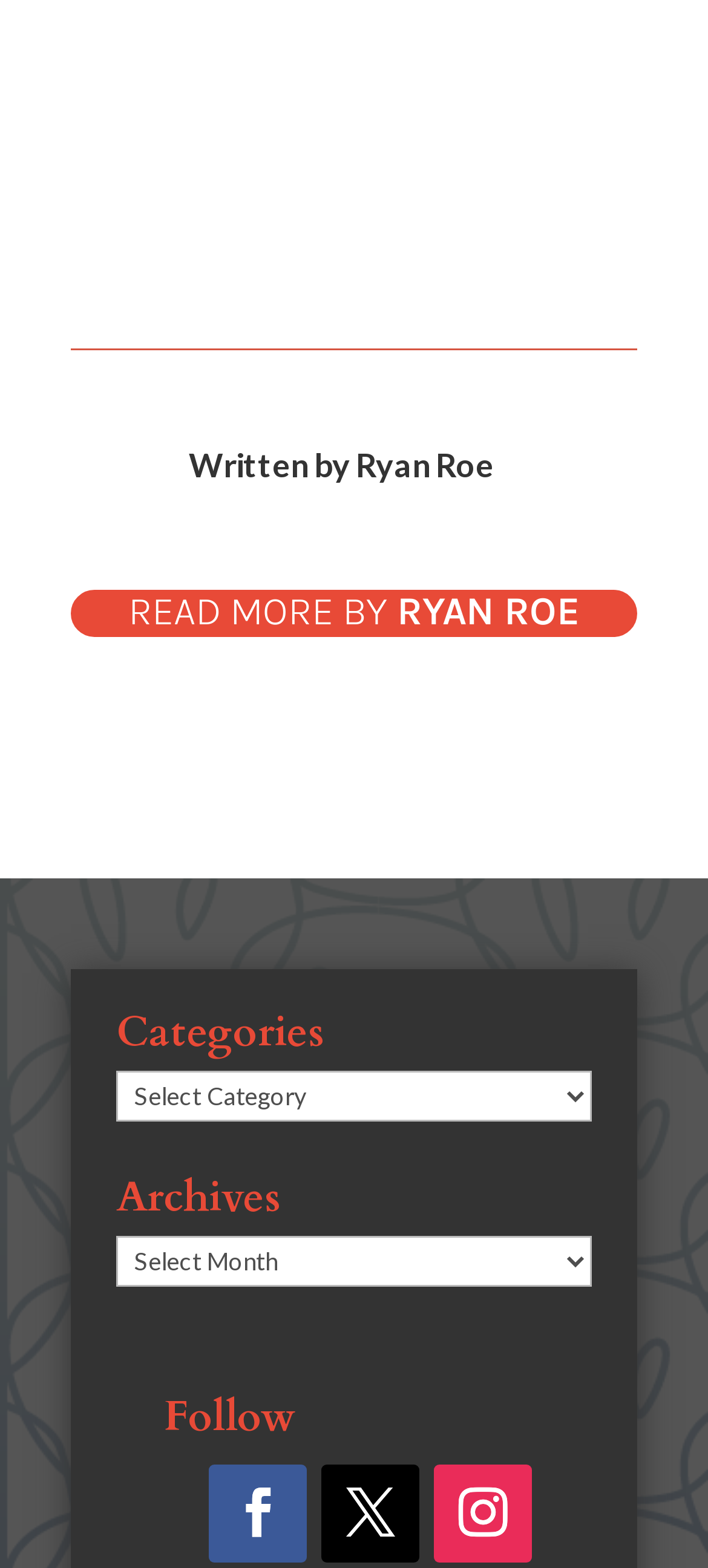Using the provided element description: "Ryan Roe", identify the bounding box coordinates. The coordinates should be four floats between 0 and 1 in the order [left, top, right, bottom].

[0.503, 0.283, 0.697, 0.309]